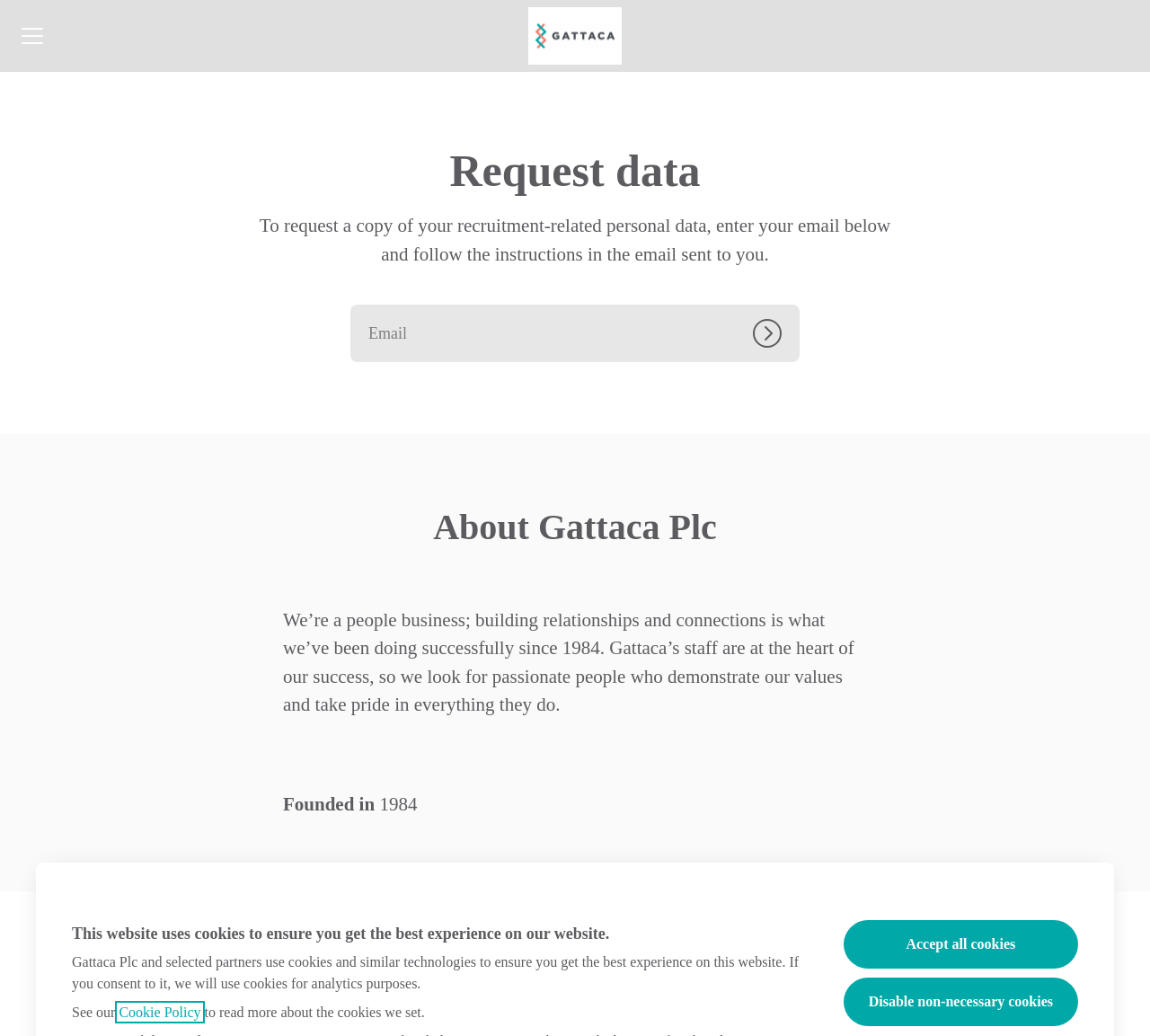What is the name of the company?
Please look at the screenshot and answer in one word or a short phrase.

Gattaca Plc